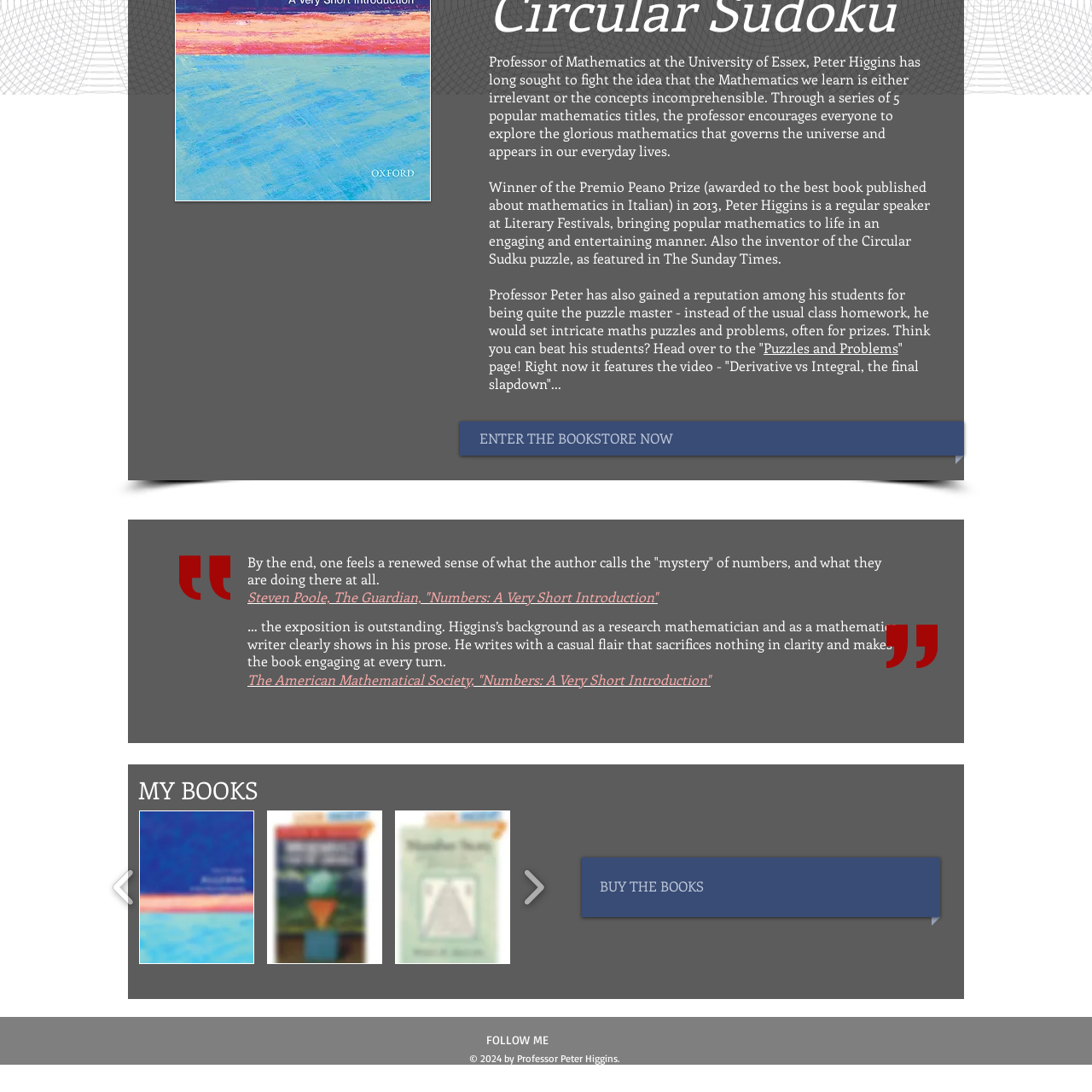Observe the section highlighted in yellow, What is the tone of the book? 
Please respond using a single word or phrase.

Accessible and engaging